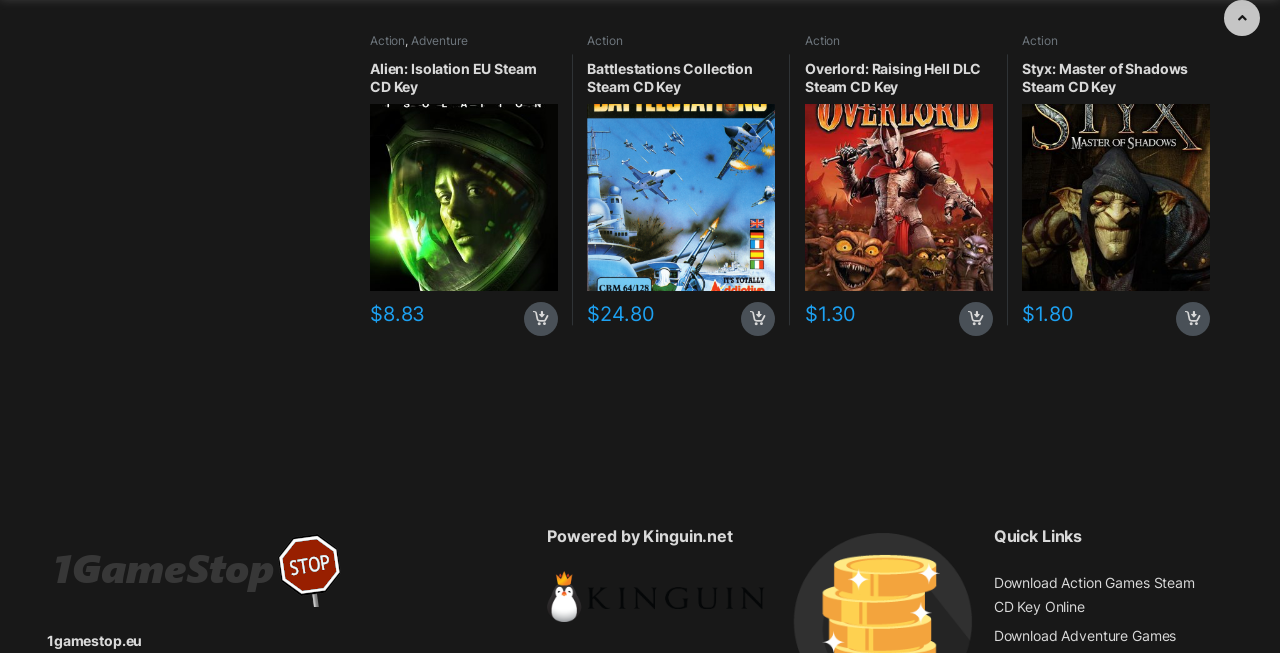Find the bounding box coordinates for the area that must be clicked to perform this action: "Buy Alien: Isolation EU Steam CD Key".

[0.409, 0.463, 0.436, 0.515]